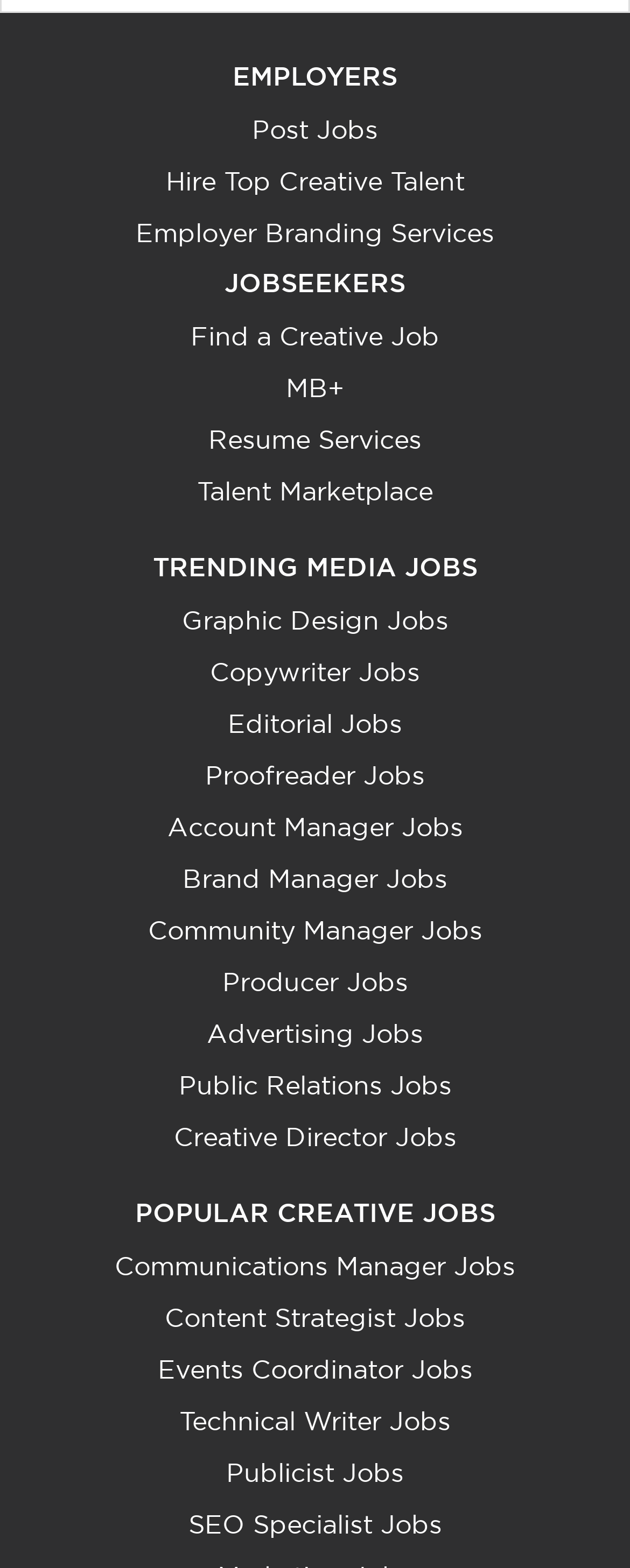Please locate the bounding box coordinates of the element that should be clicked to complete the given instruction: "Find a creative job".

[0.303, 0.204, 0.697, 0.224]